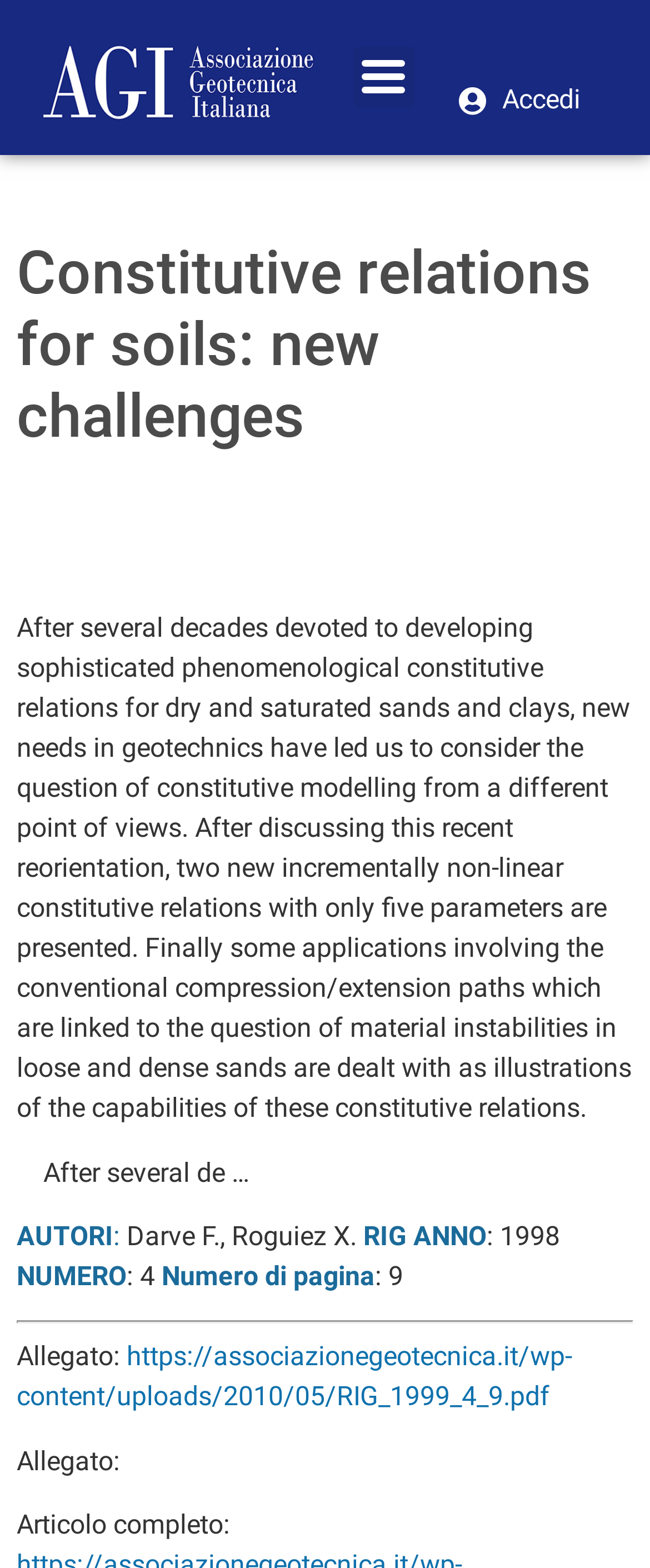Using the description "https://associazionegeotecnica.it/wp-content/uploads/2010/05/RIG_1999_4_9.pdf", predict the bounding box of the relevant HTML element.

[0.026, 0.855, 0.879, 0.901]